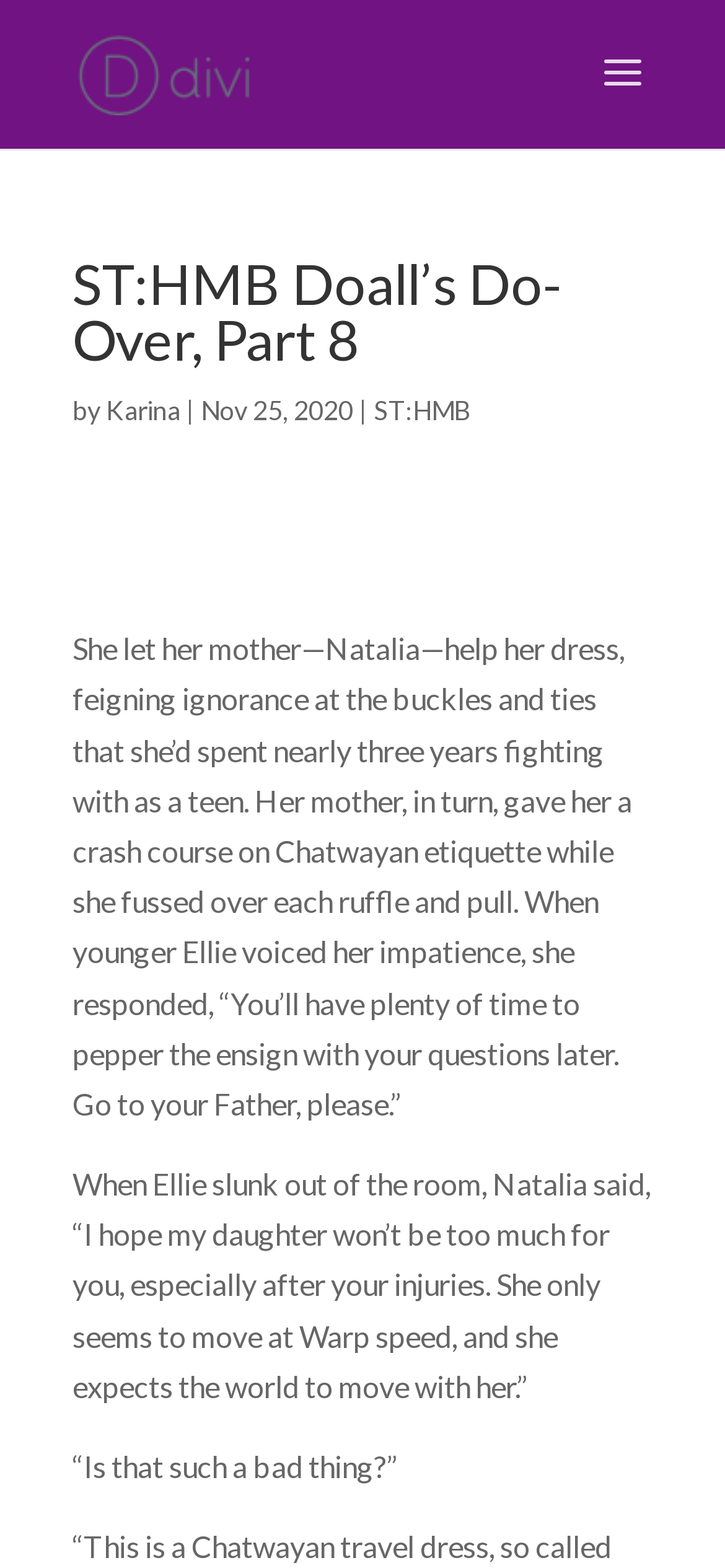Produce an extensive caption that describes everything on the webpage.

The webpage appears to be a blog post or article page, with a title "ST:HMB Doall’s Do-Over, Part 8" prominently displayed near the top. Below the title, there is a byline indicating that the post was written by "Karina" and dated "Nov 25, 2020". 

To the top-left of the title, there is a link to "Worlds of Fabianspace", accompanied by a small image with the same name. A search bar is located at the very top of the page, spanning almost the entire width.

The main content of the page consists of a passage of text, divided into three paragraphs. The first paragraph describes a scene where a character, Ellie, is getting dressed with the help of her mother, Natalia, who is teaching her about Chatwayan etiquette. The second paragraph continues the conversation between Natalia and an unspecified person, discussing Ellie's energetic personality. The third paragraph is a brief response to Natalia's comment, asking if Ellie's behavior is necessarily a bad thing.

There are a total of three links on the page, including the one to "Worlds of Fabianspace" and two others: "Karina" and "ST:HMB".